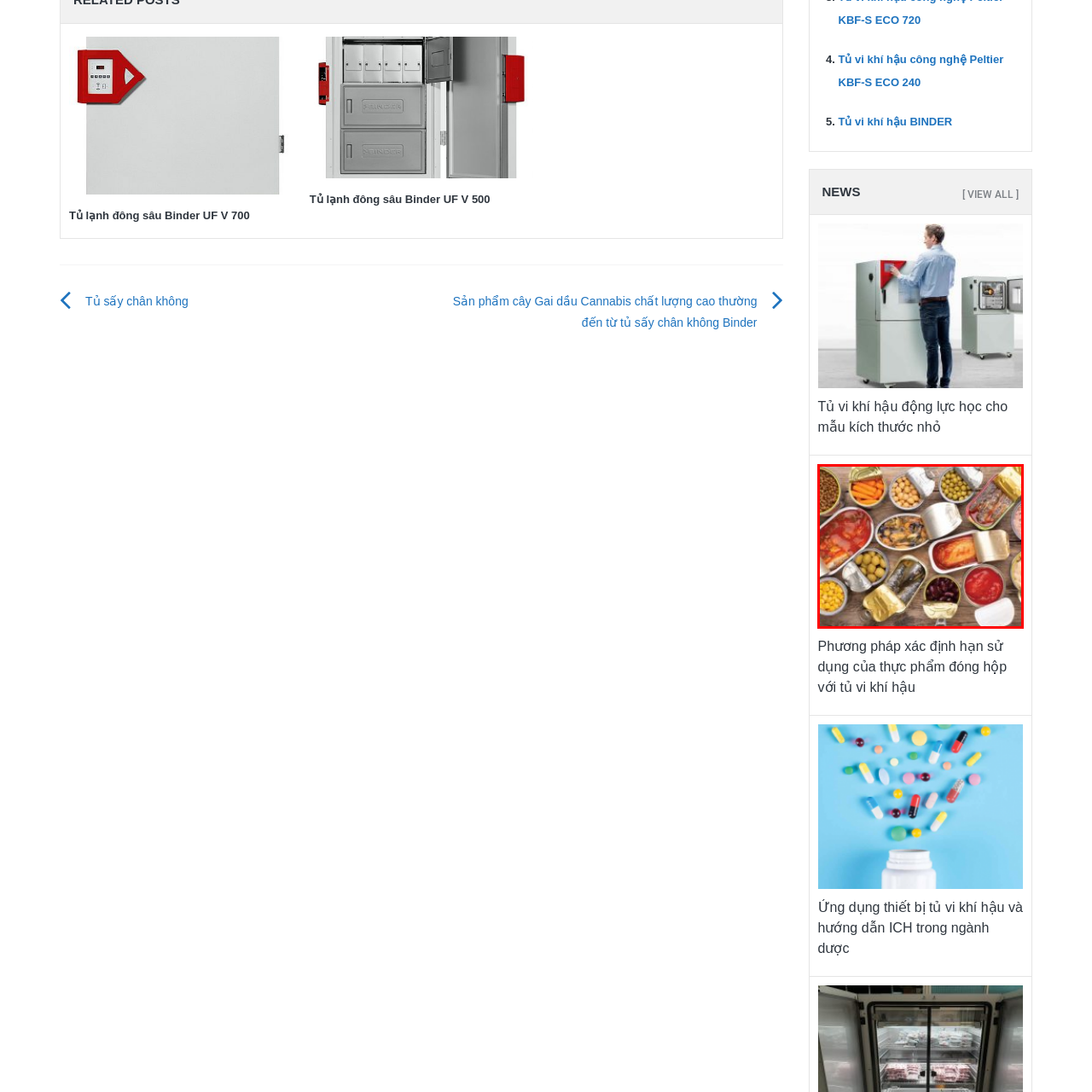What types of food items are visible in the image?
Consider the details within the red bounding box and provide a thorough answer to the question.

Upon examining the image, I can see that the cans display their contents, which include beans, olives, and various types of fish. These food items are visible and contribute to the vibrant composition of the image.